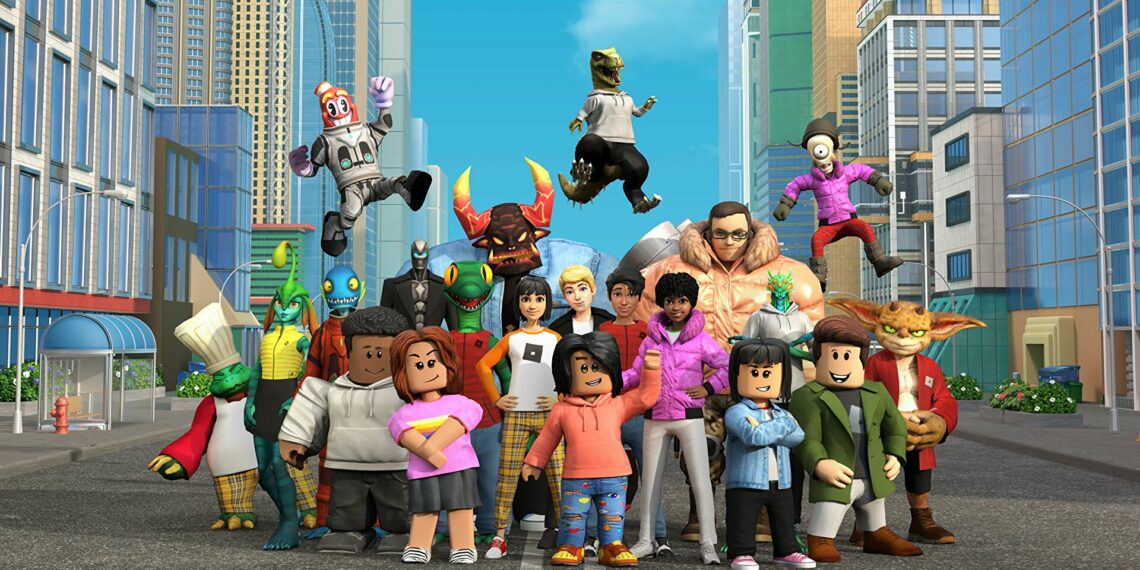Give a meticulous account of what the image depicts.

The image showcases a vibrant gathering of diverse characters from the popular online game Roblox. Set against a dynamically styled urban backdrop, the scene features an array of avatars displaying unique outfits and playful expressions, highlighting the game's emphasis on creativity and customization. In the foreground, a group of characters stands confidently, some with arms crossed and others gesturing cheerfully, while others are seen leaping or playfully suspended in the air, reflecting the energetic and imaginative spirit of the Roblox community. The rich detail in their attire—from casual streetwear to fantastical costumes—illustrates the game's rich character-building options, allowing players to embody a variety of personas. This depiction not only celebrates the game's diverse avatar options but also emphasizes the sense of camaraderie and fun that Roblox fosters among its players.